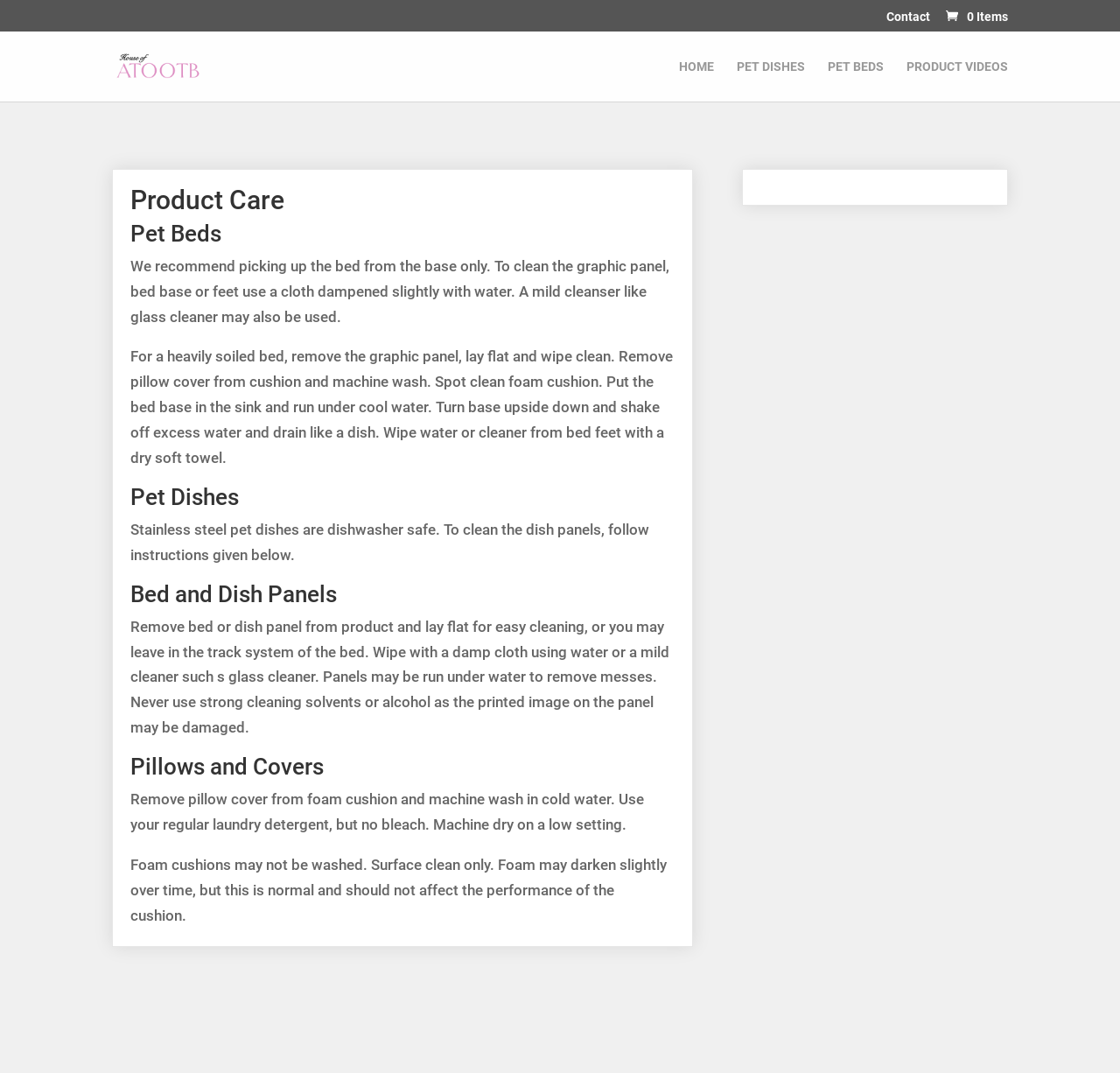What is the recommended way to clean the graphic panel?
Please give a detailed and elaborate answer to the question based on the image.

According to the webpage, to clean the graphic panel, bed base or feet, use a cloth dampened slightly with water. A mild cleanser like glass cleaner may also be used.